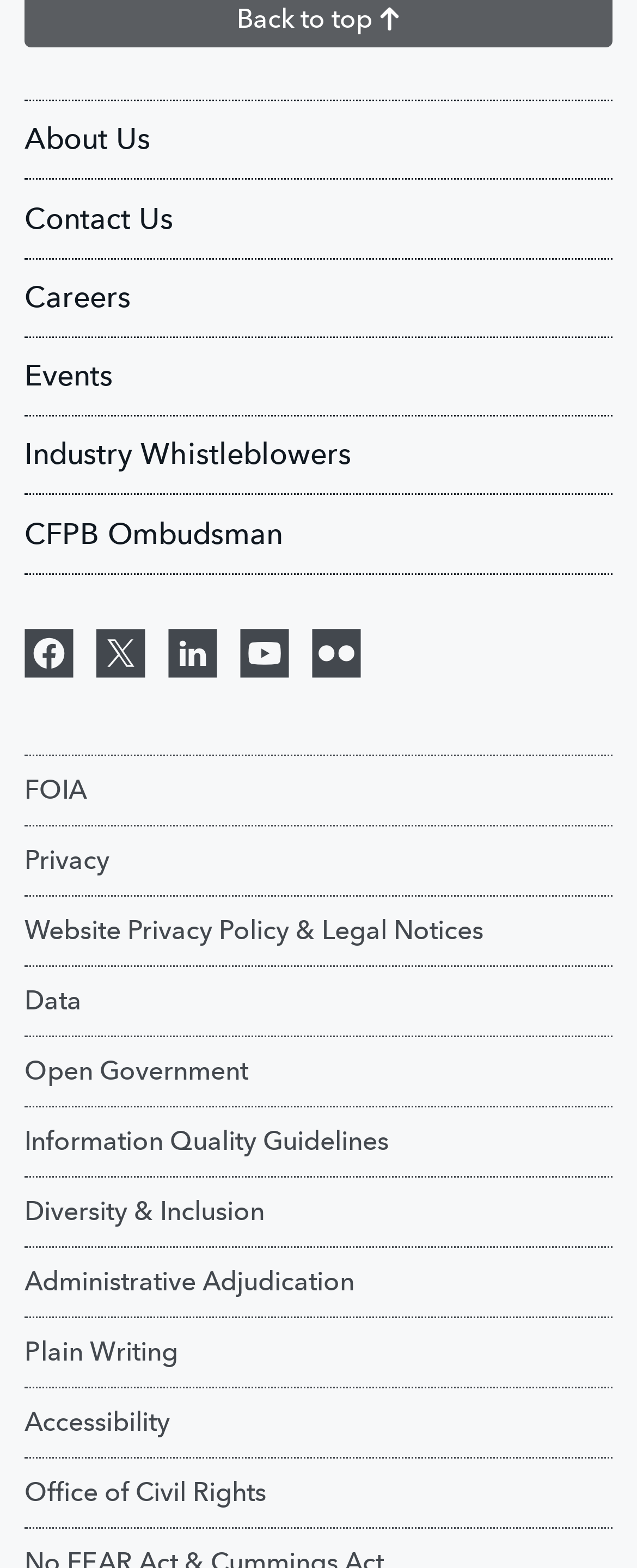Find the bounding box coordinates of the clickable region needed to perform the following instruction: "Learn about Industry Whistleblowers". The coordinates should be provided as four float numbers between 0 and 1, i.e., [left, top, right, bottom].

[0.038, 0.266, 0.962, 0.316]